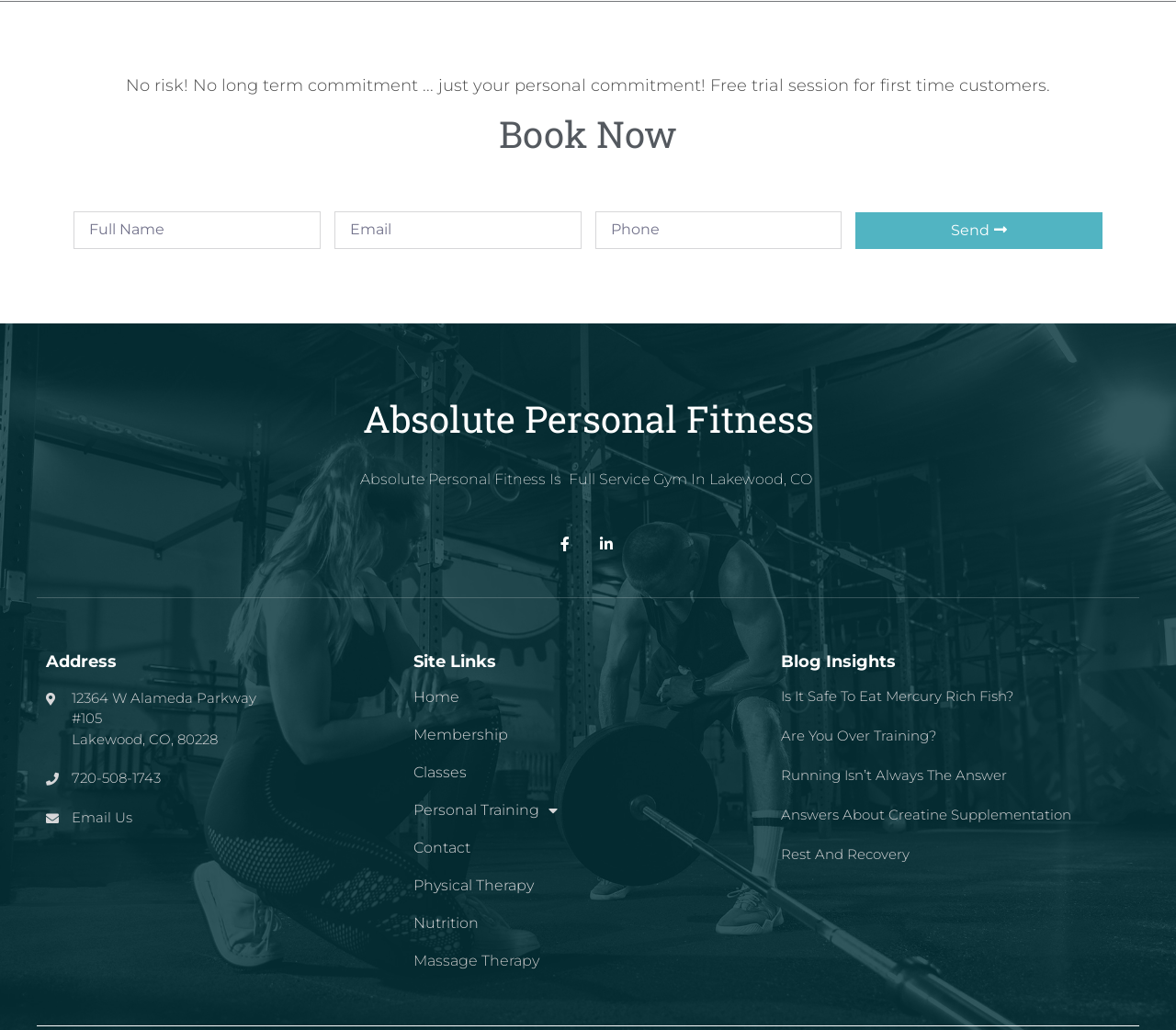What is the address of the gym?
Using the image, provide a detailed and thorough answer to the question.

The address of the gym can be found in the static text elements located at coordinates [0.061, 0.669, 0.218, 0.686] and [0.061, 0.689, 0.086, 0.706], which together form the address '12364 W Alameda Parkway #105'.